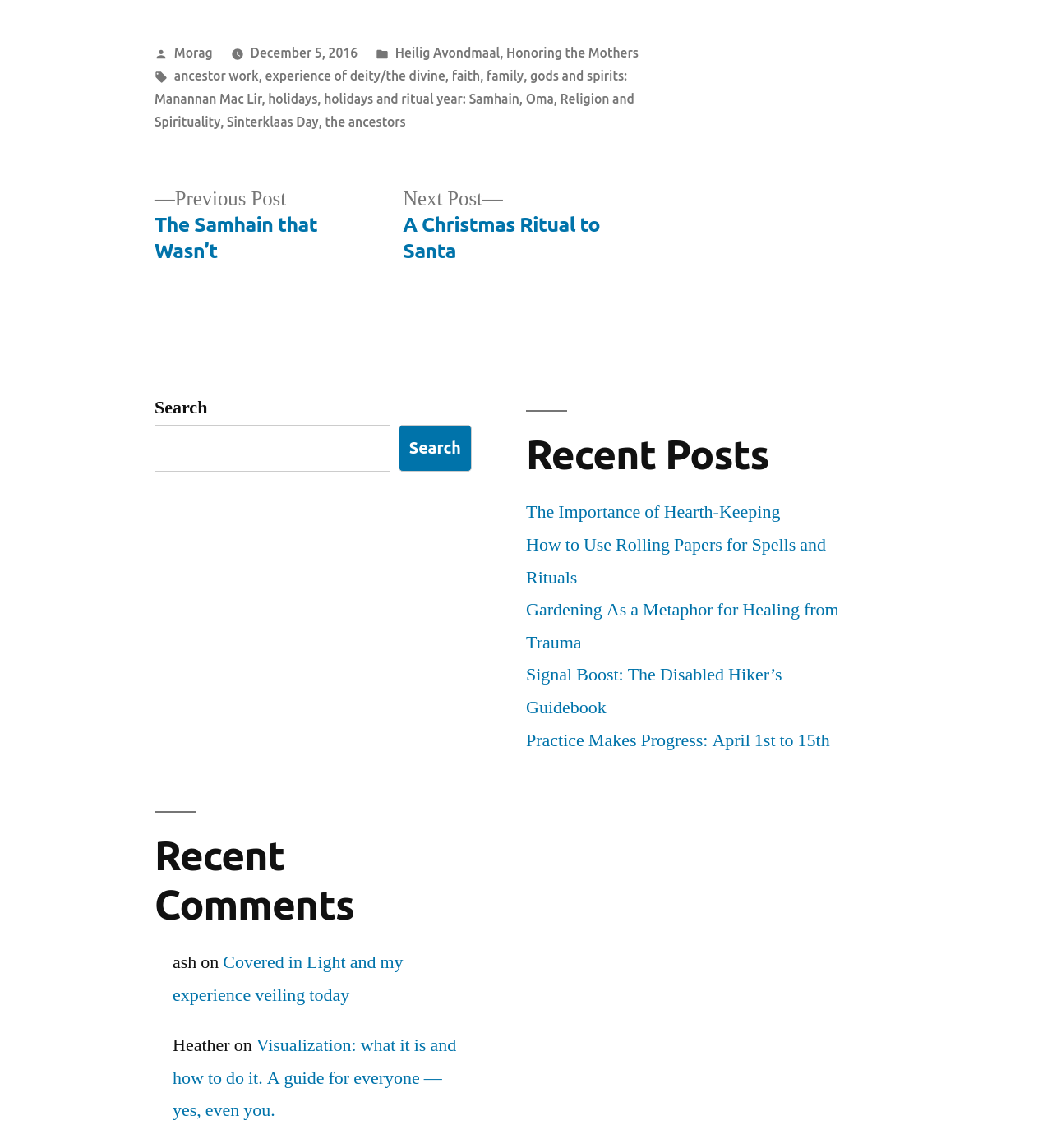Identify the bounding box coordinates of the specific part of the webpage to click to complete this instruction: "Go to the previous post".

[0.147, 0.163, 0.302, 0.231]